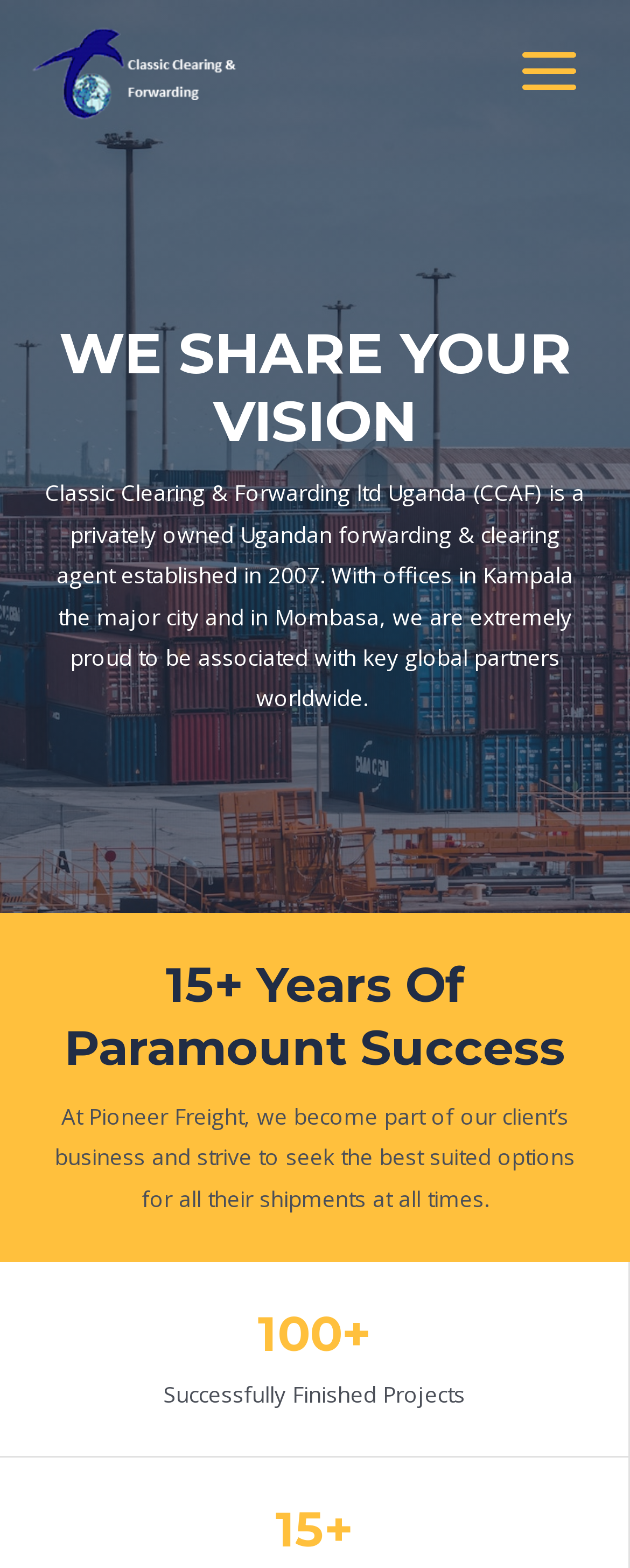Please determine the bounding box coordinates for the UI element described here. Use the format (top-left x, top-left y, bottom-right x, bottom-right y) with values bounded between 0 and 1: aria-label="Classic Clearing & Forwarding"

[0.051, 0.014, 0.474, 0.077]